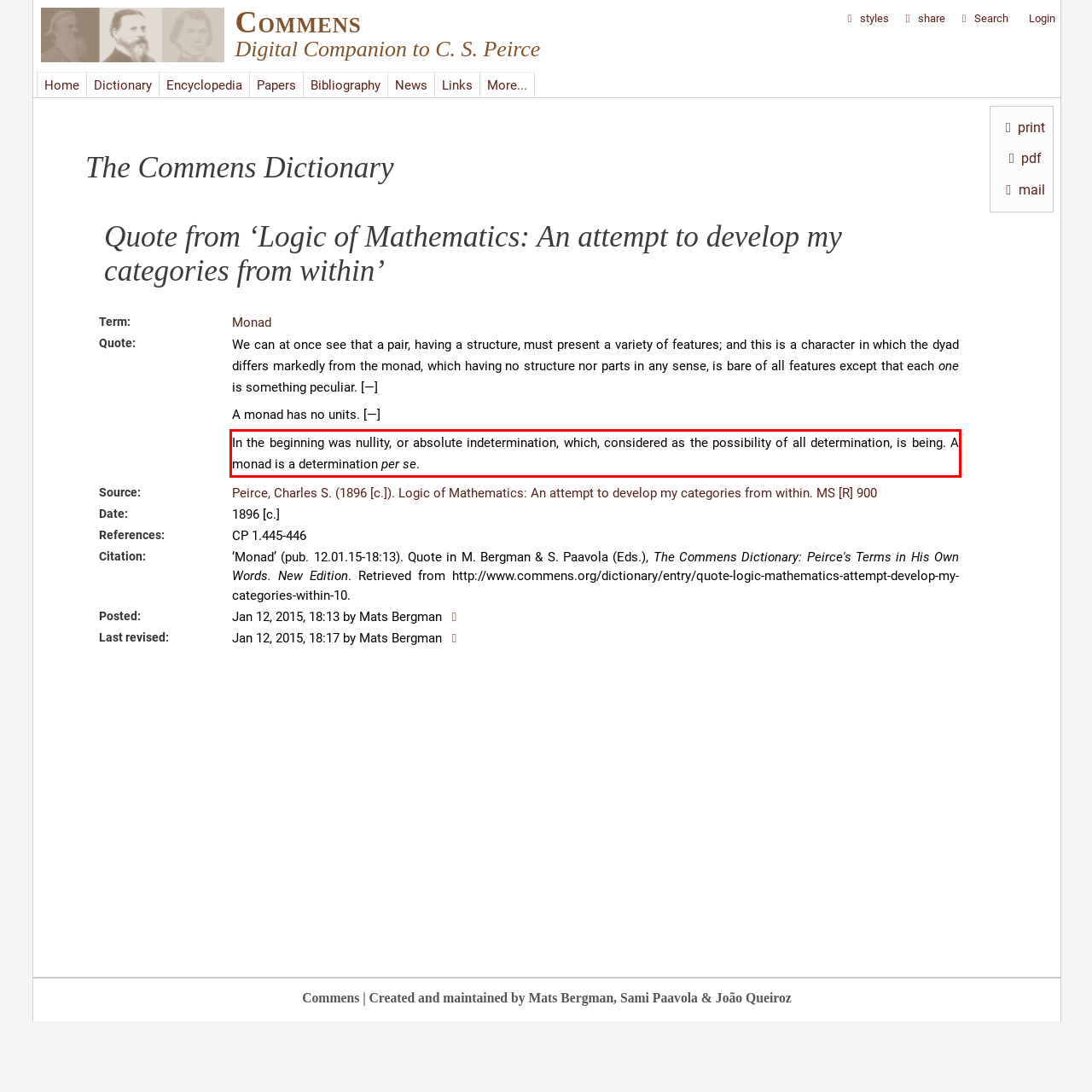Identify the red bounding box in the webpage screenshot and perform OCR to generate the text content enclosed.

In the beginning was nullity, or absolute indetermination, which, considered as the possibility of all determination, is being. A monad is a determination per se.